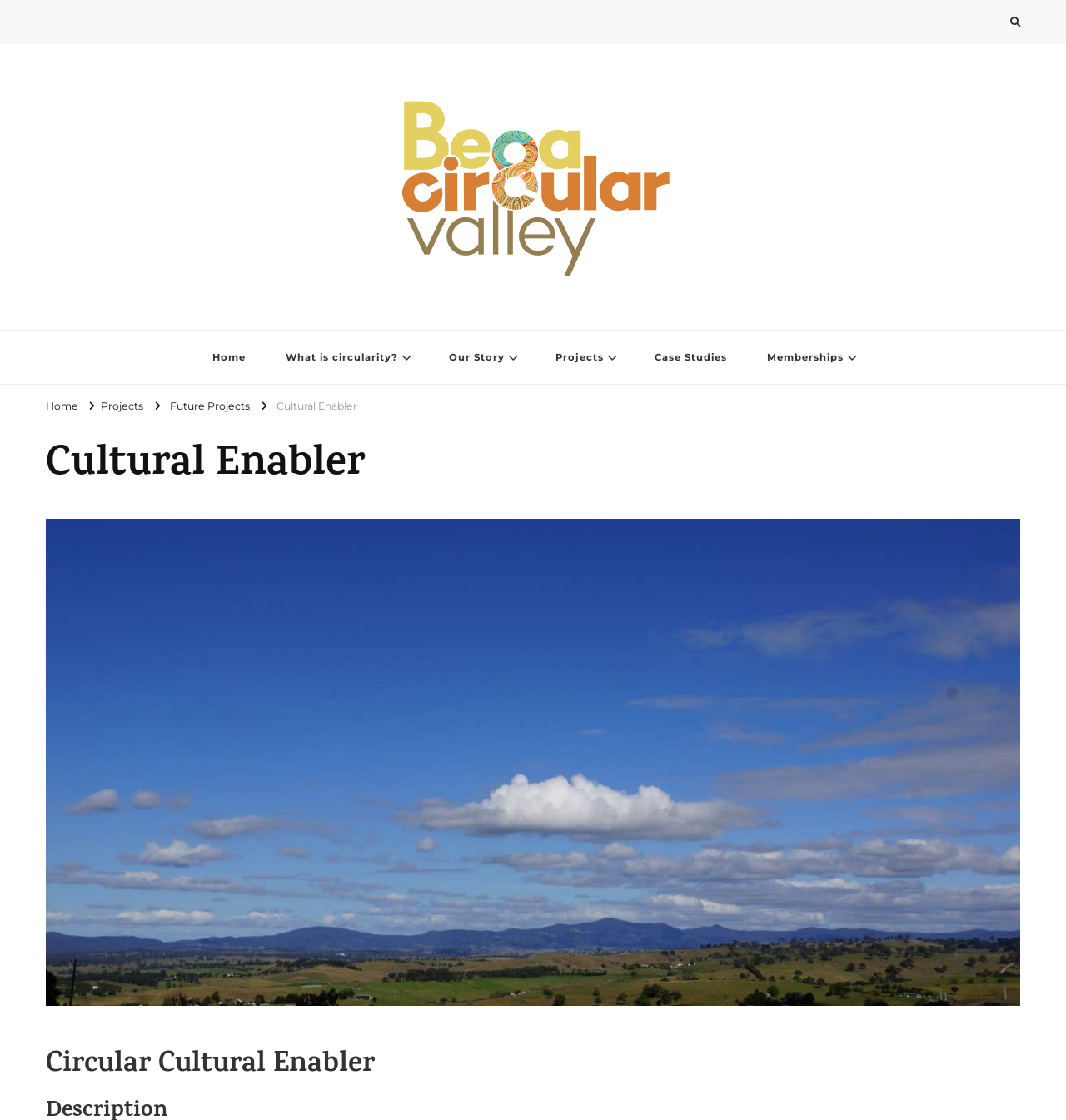How many main sections are on the webpage?
Answer with a single word or short phrase according to what you see in the image.

Two